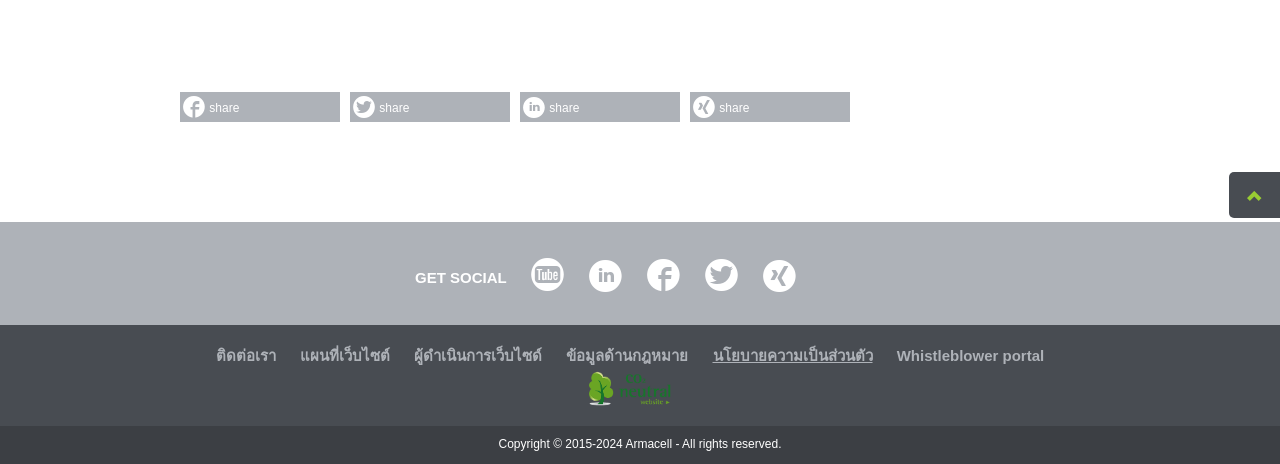What is the copyright information at the bottom of the page?
Please answer the question as detailed as possible based on the image.

I found a StaticText element at the bottom of the webpage with the copyright information, which is 'Copyright © 2015-2024 Armacell - All rights reserved'.